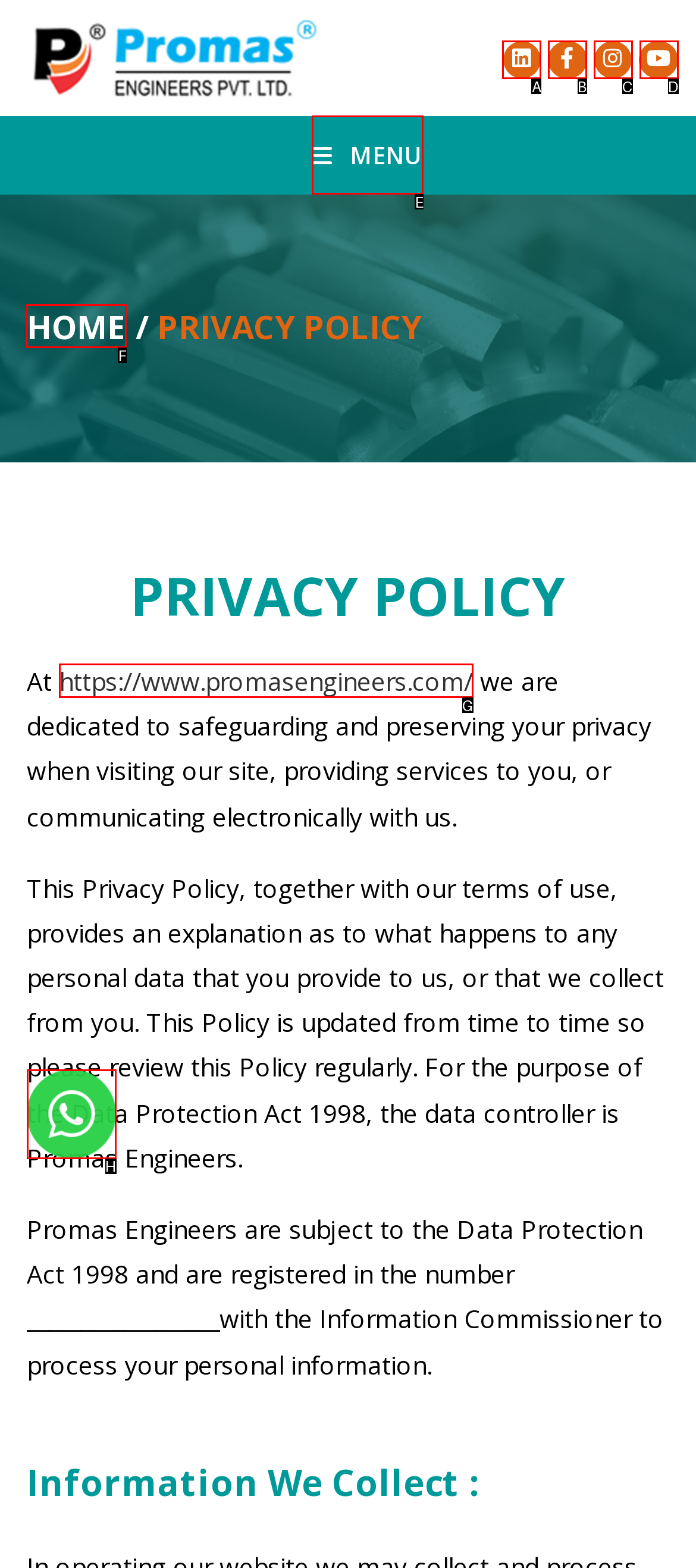Point out the letter of the HTML element you should click on to execute the task: Go to HOME page
Reply with the letter from the given options.

F